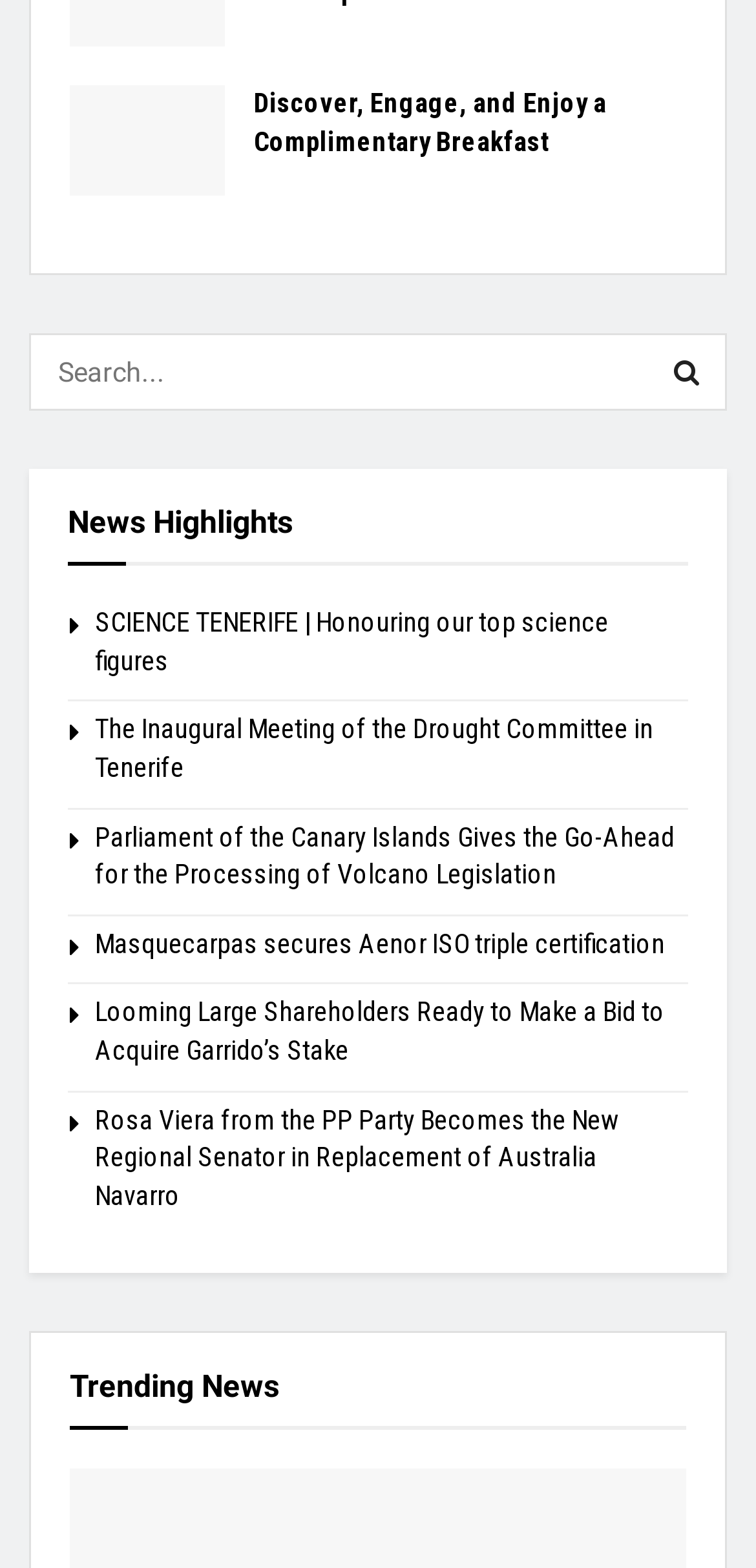Please identify the bounding box coordinates of the element that needs to be clicked to execute the following command: "Explore Trending News". Provide the bounding box using four float numbers between 0 and 1, formatted as [left, top, right, bottom].

[0.092, 0.863, 0.369, 0.907]